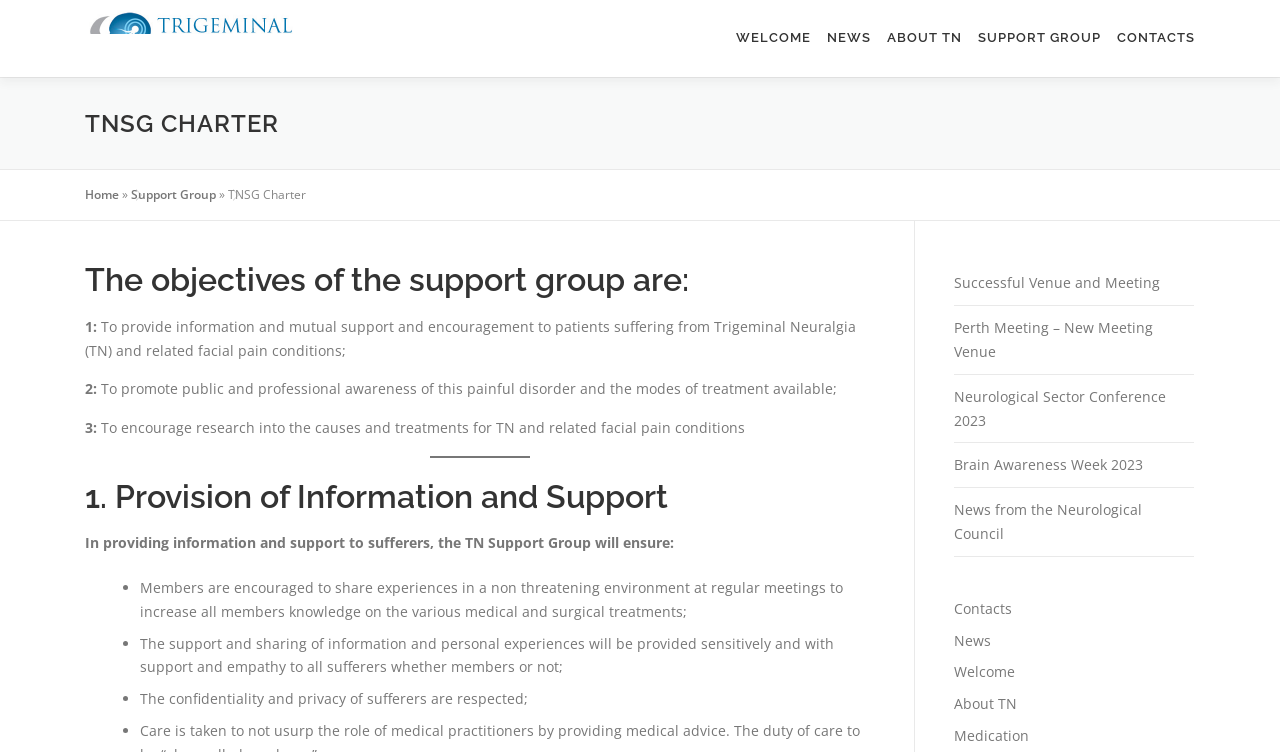What is the purpose of the support group's regular meetings?
Answer the question in as much detail as possible.

I found the answer by reading the text under the heading '1. Provision of Information and Support', where it lists several points about what the support group will ensure. One of the points is that 'Members are encouraged to share experiences in a non-threatening environment at regular meetings to increase all members knowledge on the various medical and surgical treatments;'. This suggests that the purpose of the regular meetings is to share experiences and increase knowledge.